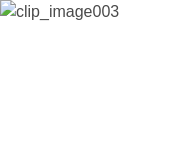Using details from the image, please answer the following question comprehensively:
What is the purpose of the tutorial?

The purpose of the tutorial is to help users navigate Outlook more effectively, as it provides practical tips for customizing the Outlook interface and using shortcut keys to enhance productivity, and emphasizes the importance of personalizing user experience for efficiency.